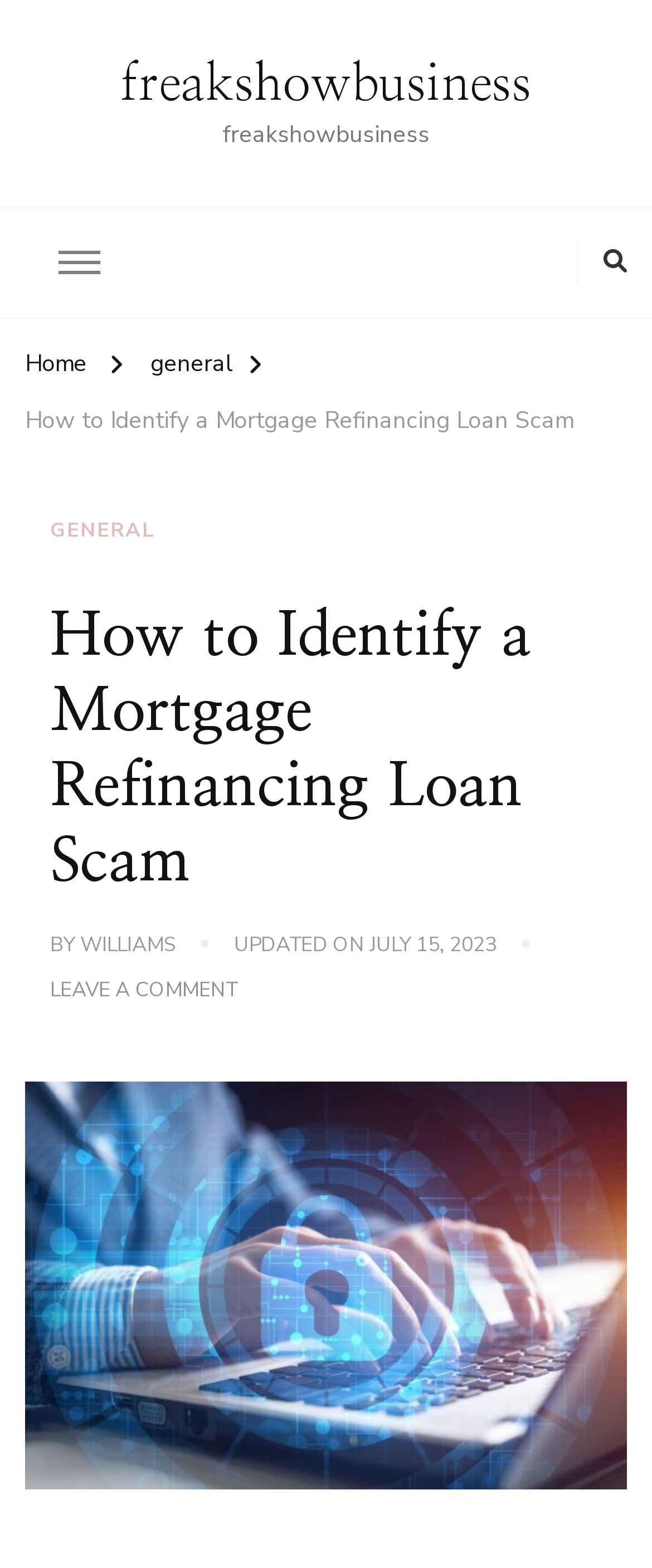Generate a comprehensive description of the webpage.

The webpage is about identifying mortgage refinancing loan scams. At the top left, there is a link to "freakshowbusiness". Below it, there are two buttons, one on the left and one on the right, with no text. 

On the top navigation bar, there are three links: "Home" on the left, "general" in the middle, and a link with the same title as the webpage "How to Identify a Mortgage Refinancing Loan Scam" on the right. 

The main content of the webpage is a header section with a title "How to Identify a Mortgage Refinancing Loan Scam" and a subheading with the author's name "WILLIAMS" and the updated date "JULY 15, 2023". Below the title, there is a link to leave a comment on the article. 

The webpage also features an image or a figure that takes up most of the bottom section of the page.